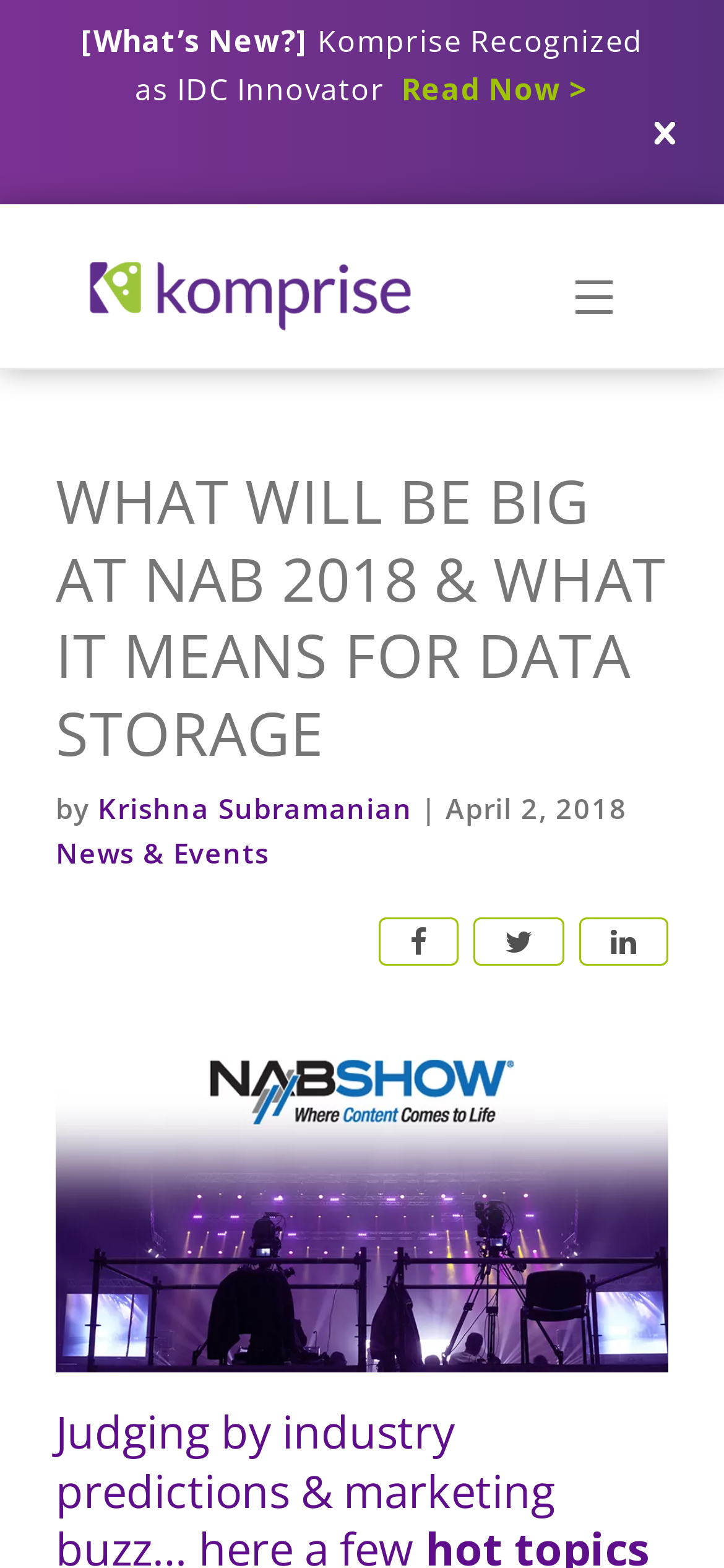Predict the bounding box for the UI component with the following description: "alt="Margaret Godfrey Art"".

None